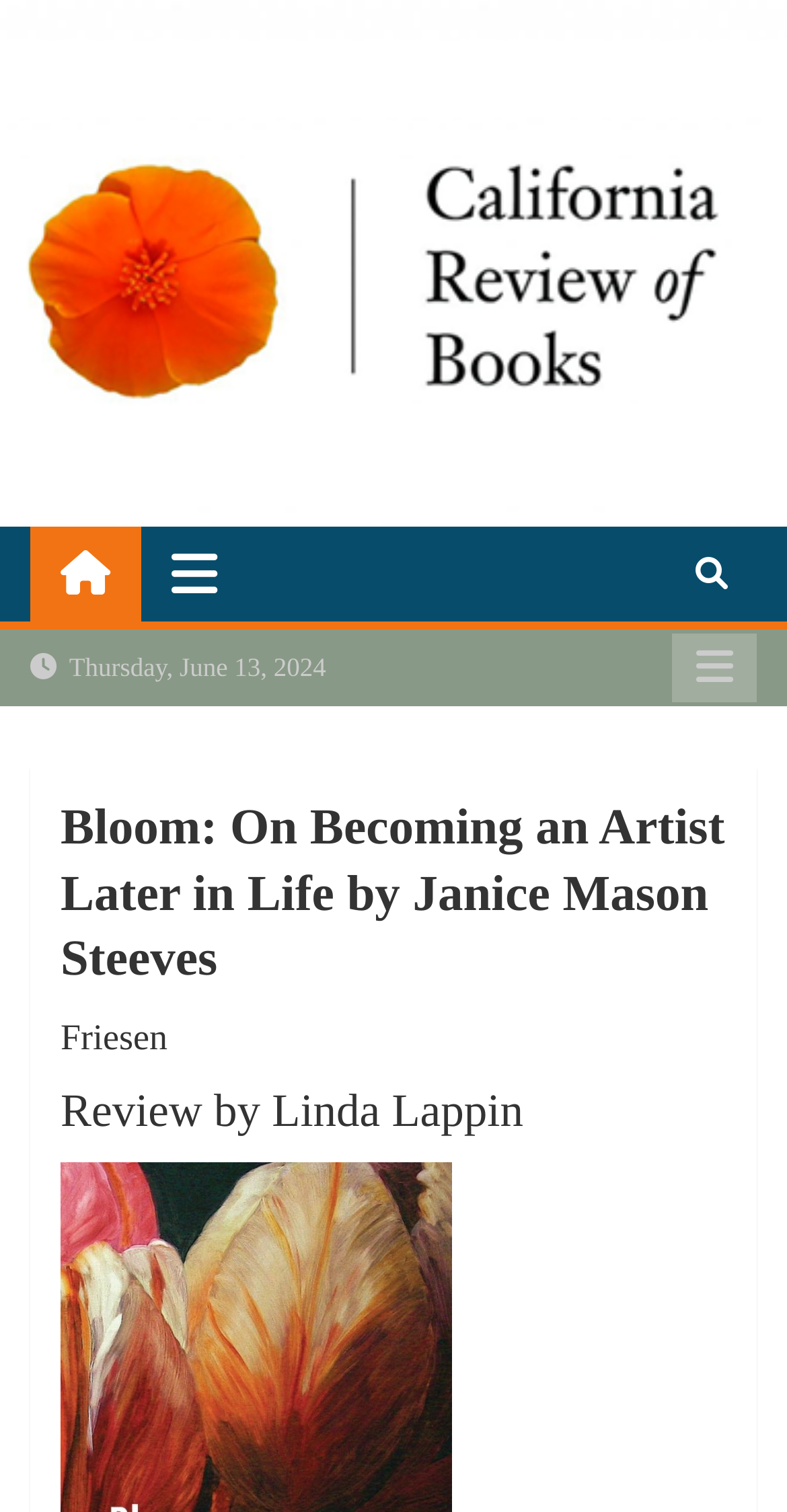Generate a thorough description of the webpage.

The webpage is a book review page, specifically for "Bloom: On Becoming an Artist Later in Life" by Janice Mason Steeves. At the top left, there is a heading that reads "California Review of Books" with a link to the same name. Below this heading, there is a short descriptive text that says "Our heart is in California, but our interests are everywhere." 

To the right of the "California Review of Books" heading, there are three buttons: a toggle navigation button, a search button with a magnifying glass icon, and a responsive menu button. 

On the top right, there is a date displayed as "Thursday, June 13, 2024". 

The main content of the page is divided into three sections, each with a heading. The first heading reads "Bloom: On Becoming an Artist Later in Life by Janice Mason Steeves", which is likely the title of the book being reviewed. The second heading is "Friesen", and the third is "Review by Linda Lappin", which suggests that Linda Lappin is the author of the review.